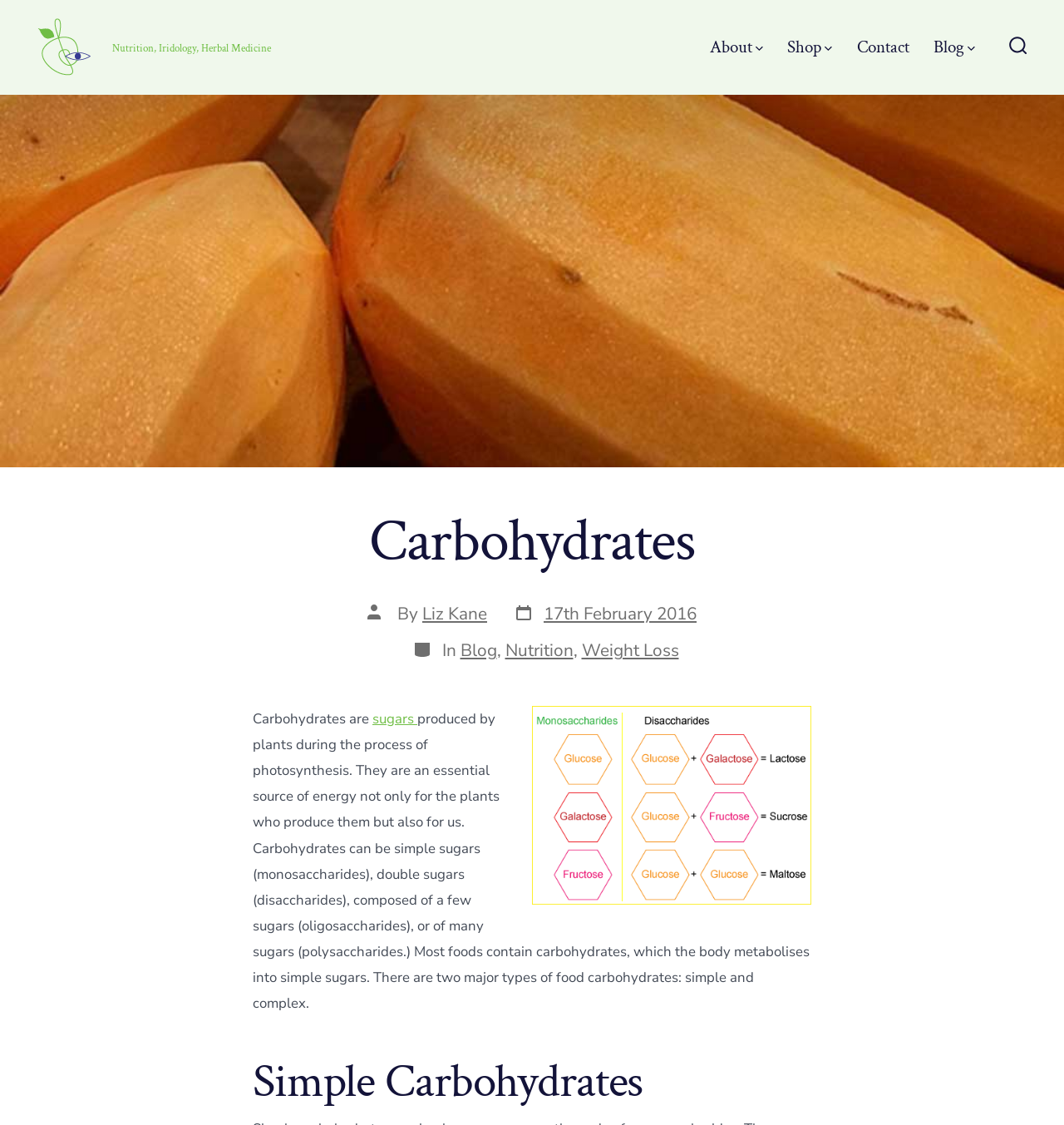By analyzing the image, answer the following question with a detailed response: What is the main topic of the article?

The main topic of the article can be inferred from the heading and the content of the webpage, which is about 'Carbohydrates', their types, and their importance.